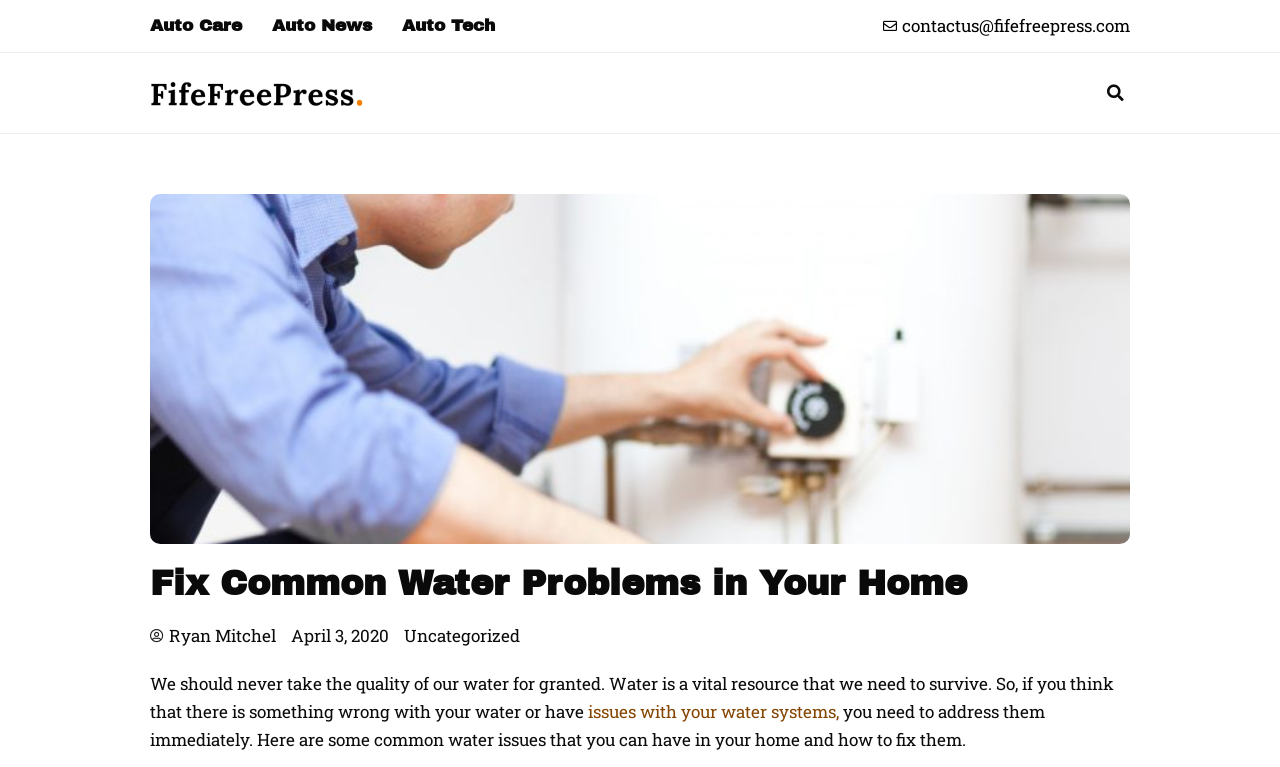Identify the main heading of the webpage and provide its text content.

Fix Common Water Problems in Your Home